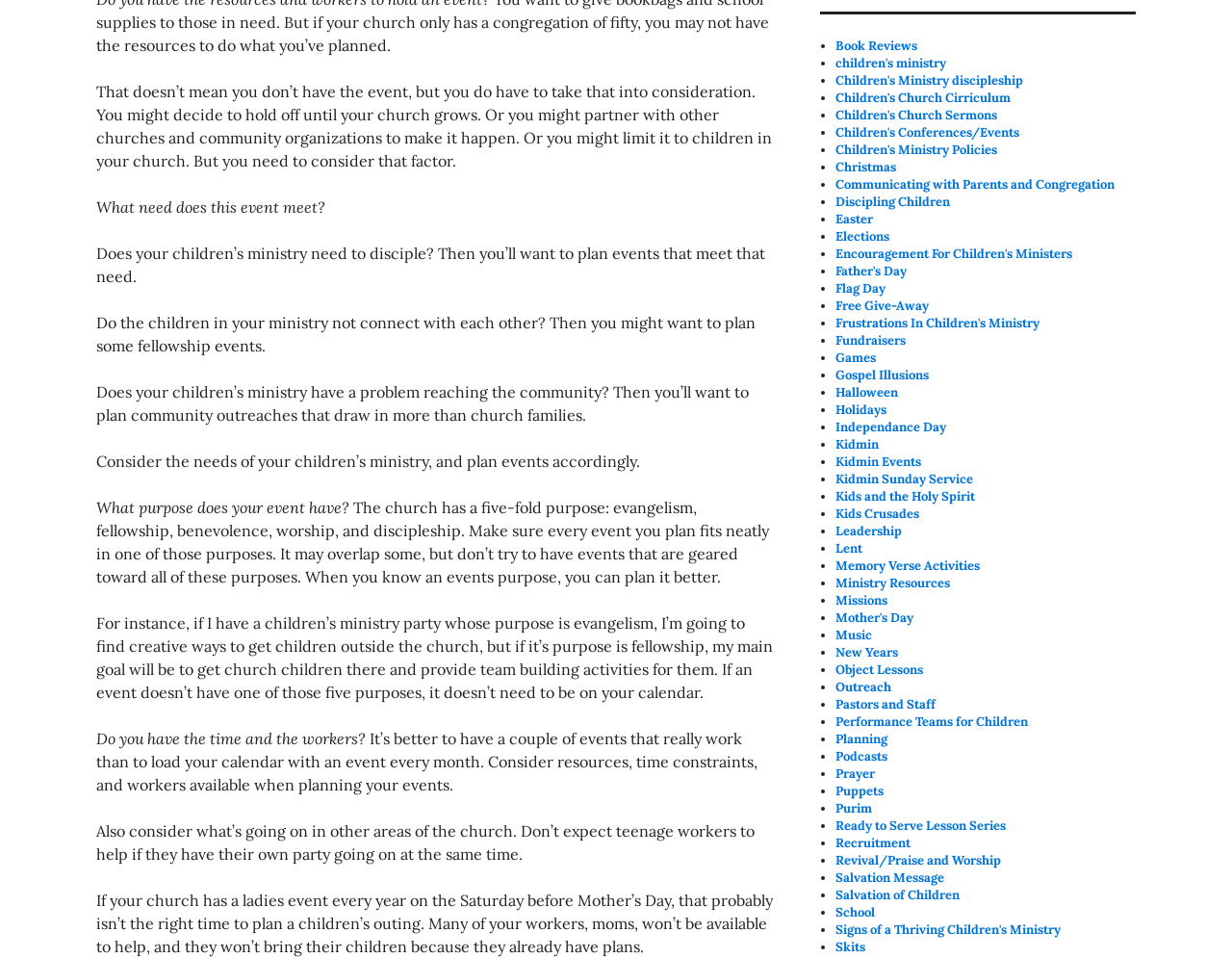Bounding box coordinates should be in the format (top-left x, top-left y, bottom-right x, bottom-right y) and all values should be floating point numbers between 0 and 1. Determine the bounding box coordinate for the UI element described as: Kidmin Sunday Service

[0.678, 0.491, 0.79, 0.508]